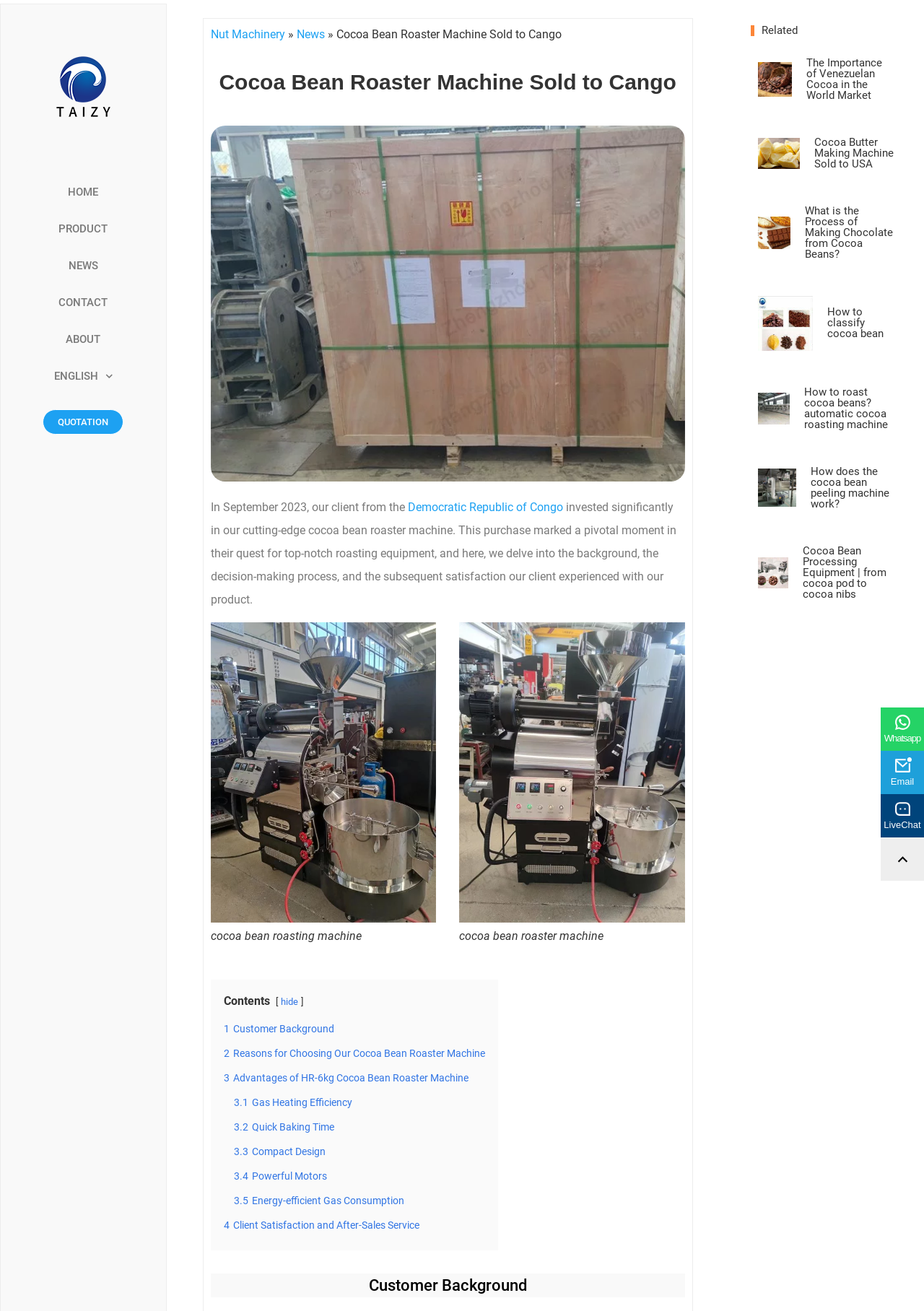Answer the question briefly using a single word or phrase: 
How many related links are shown at the bottom of the webpage?

8